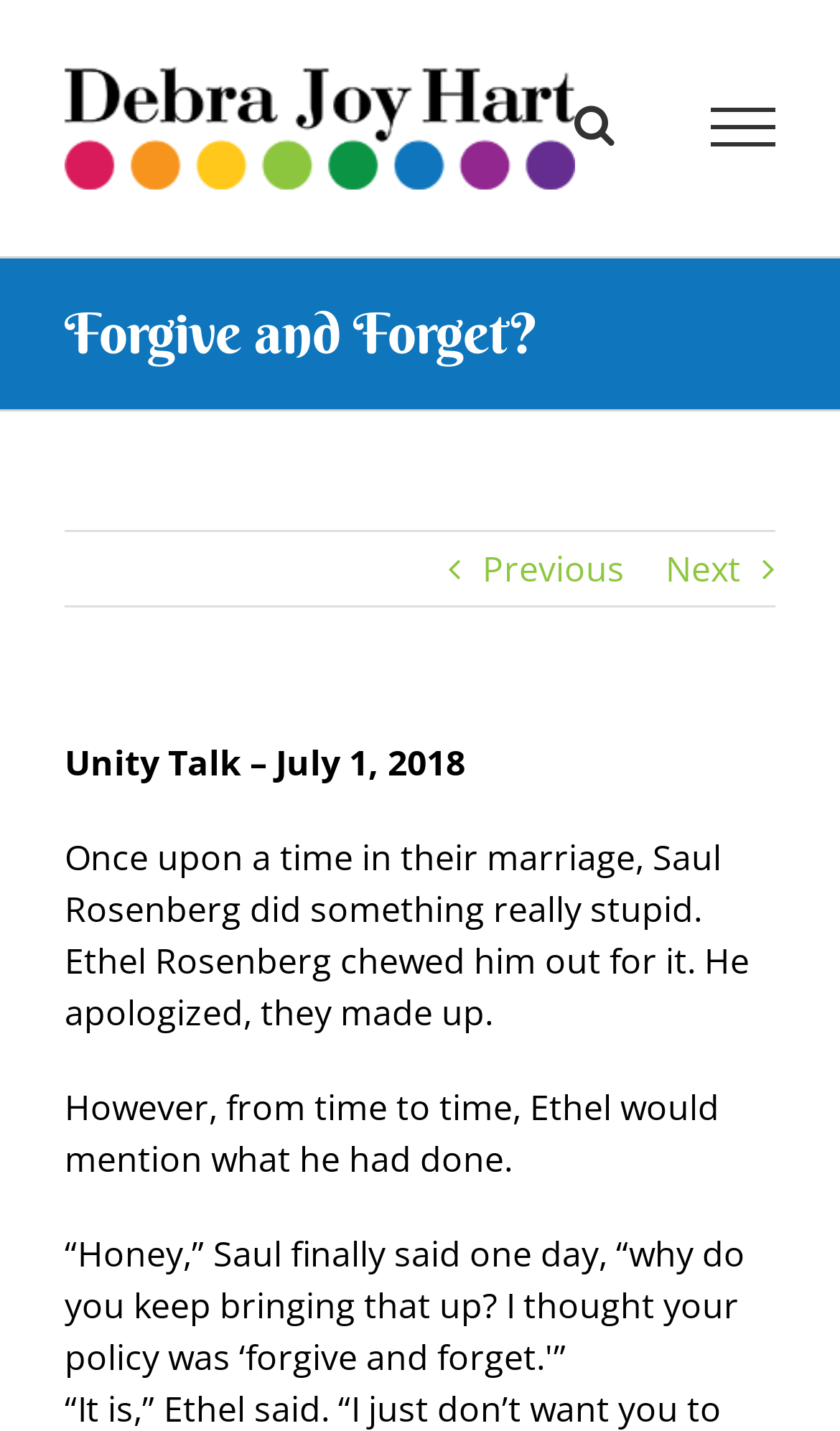Identify and extract the main heading from the webpage.

Forgive and Forget?